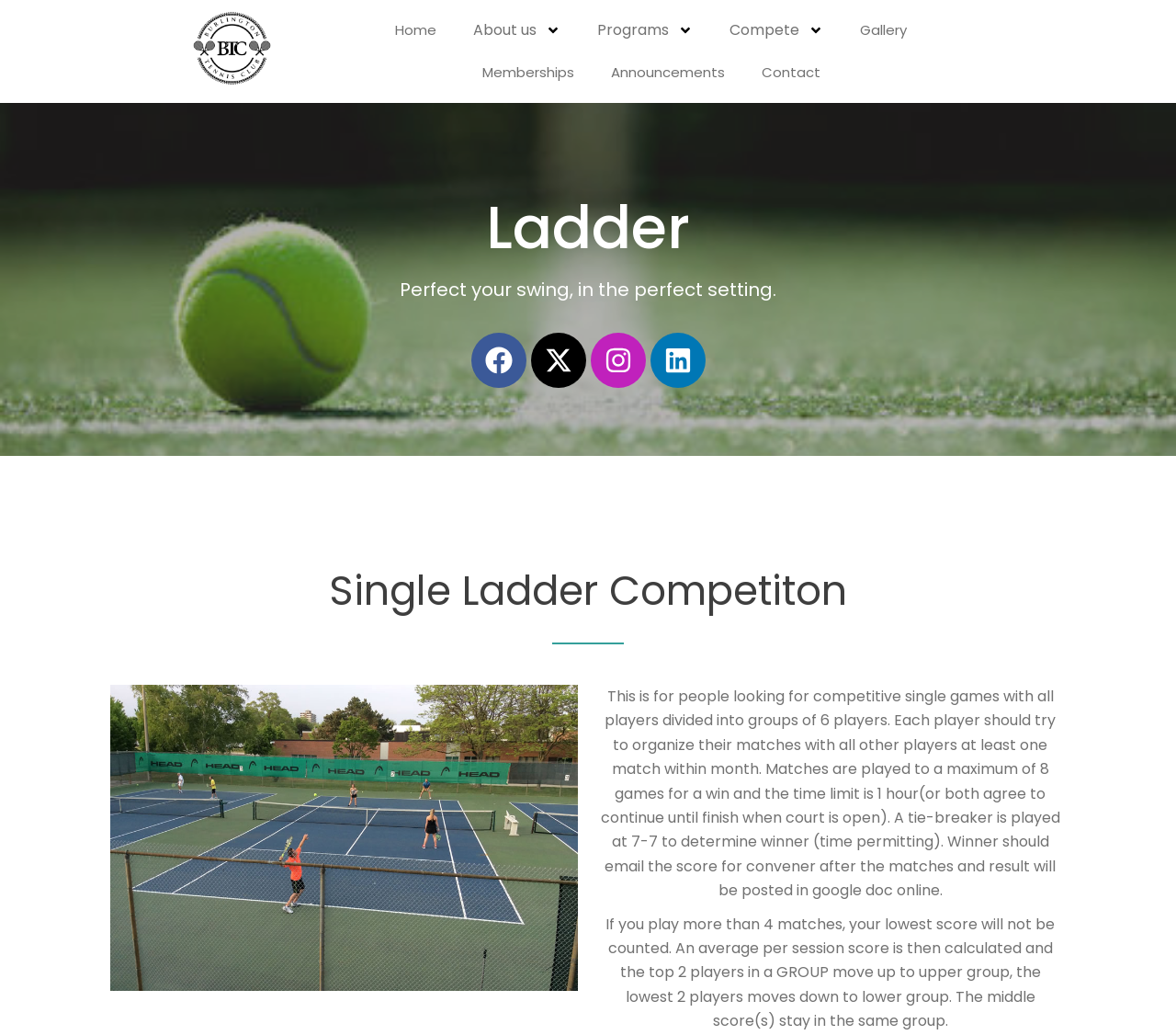How many matches should each player try to organize within a month?
Based on the image, answer the question with a single word or brief phrase.

At least one